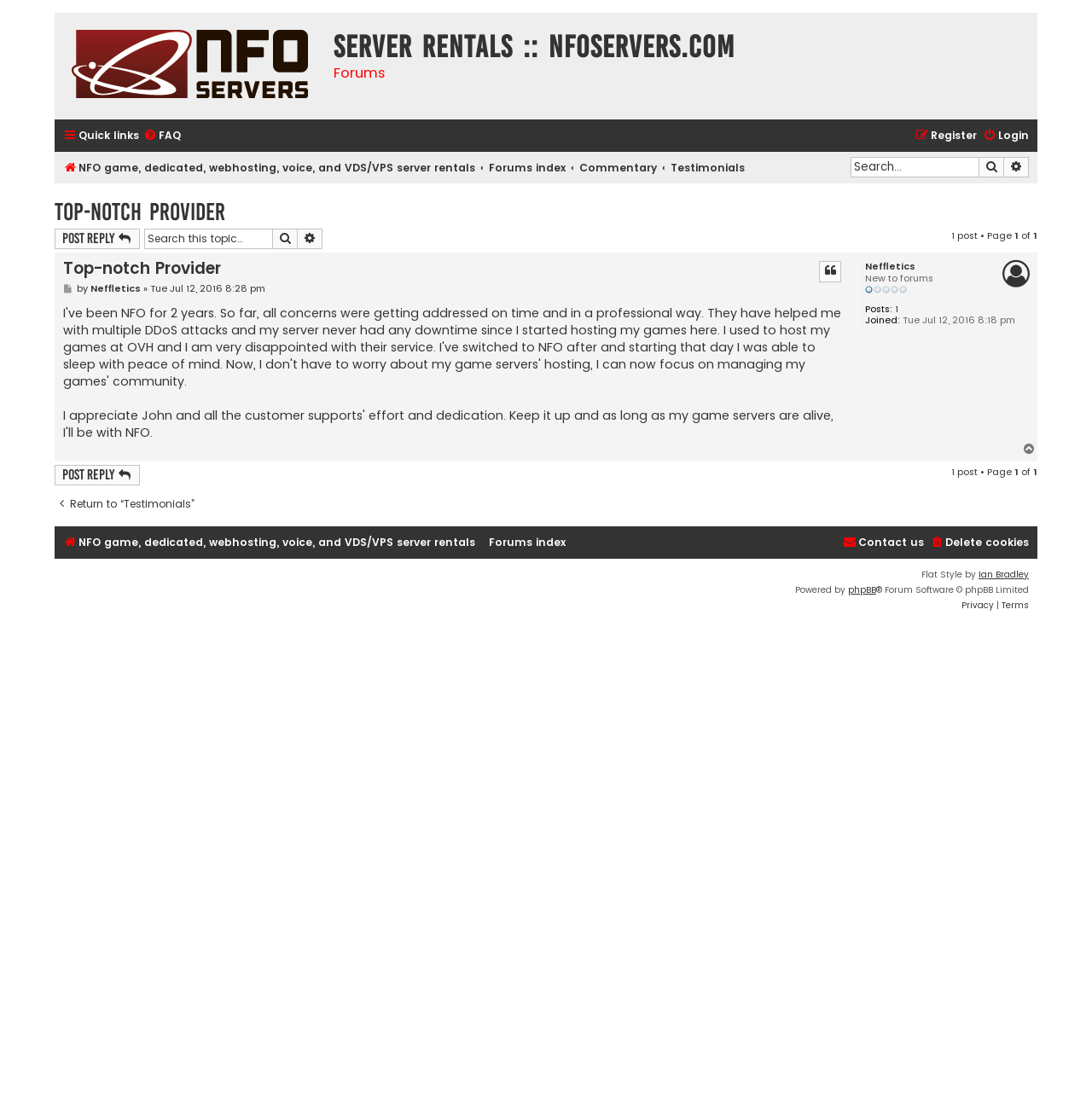Please answer the following query using a single word or phrase: 
How many posts are in this topic?

1 post